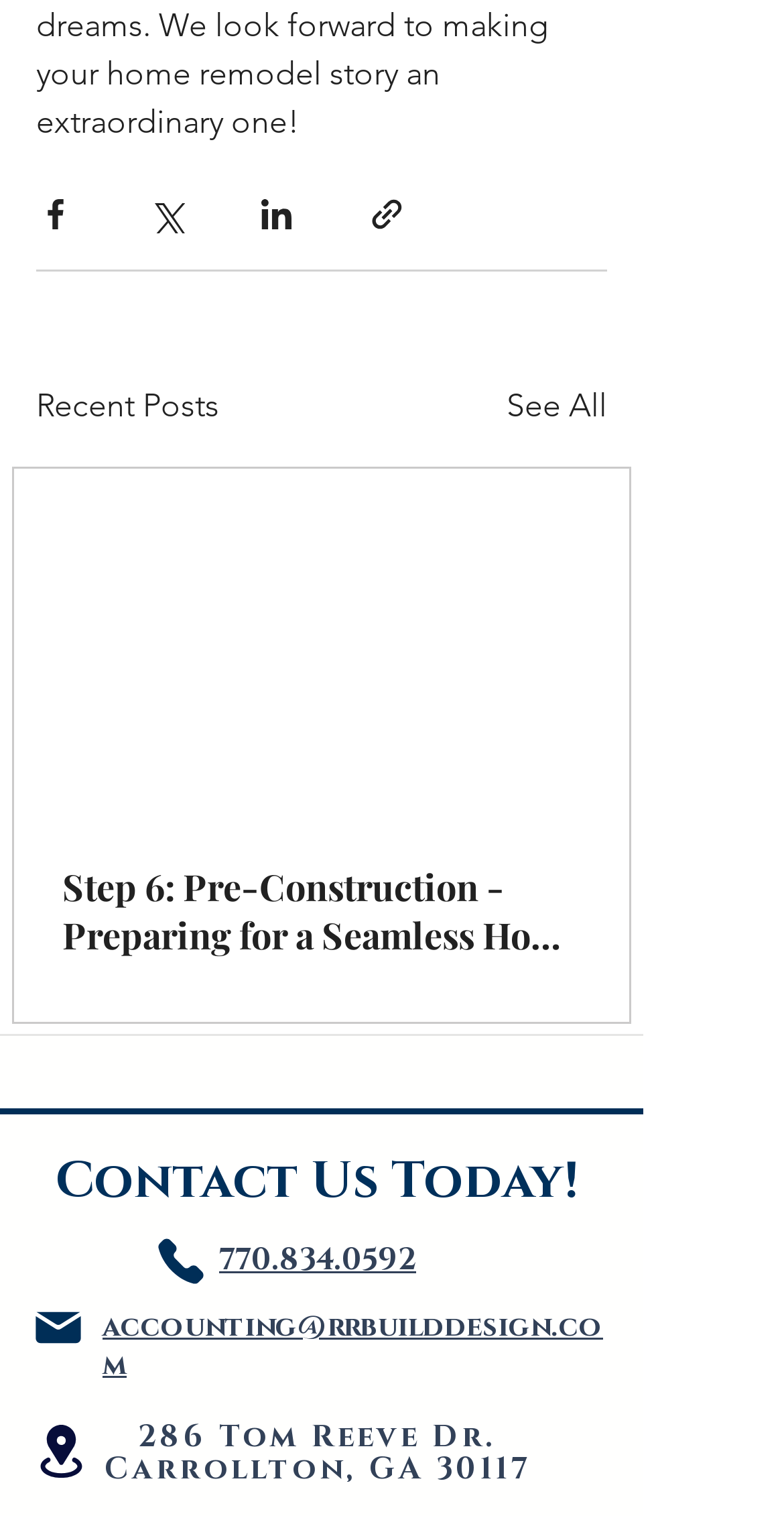Using the details in the image, give a detailed response to the question below:
What social media platforms can you share content with?

I can see four buttons with images, each representing a social media platform. The buttons are 'Share via Facebook', 'Share via Twitter', 'Share via LinkedIn', and 'Share via link'. Therefore, the social media platforms that can be shared with are Facebook, Twitter, and LinkedIn.